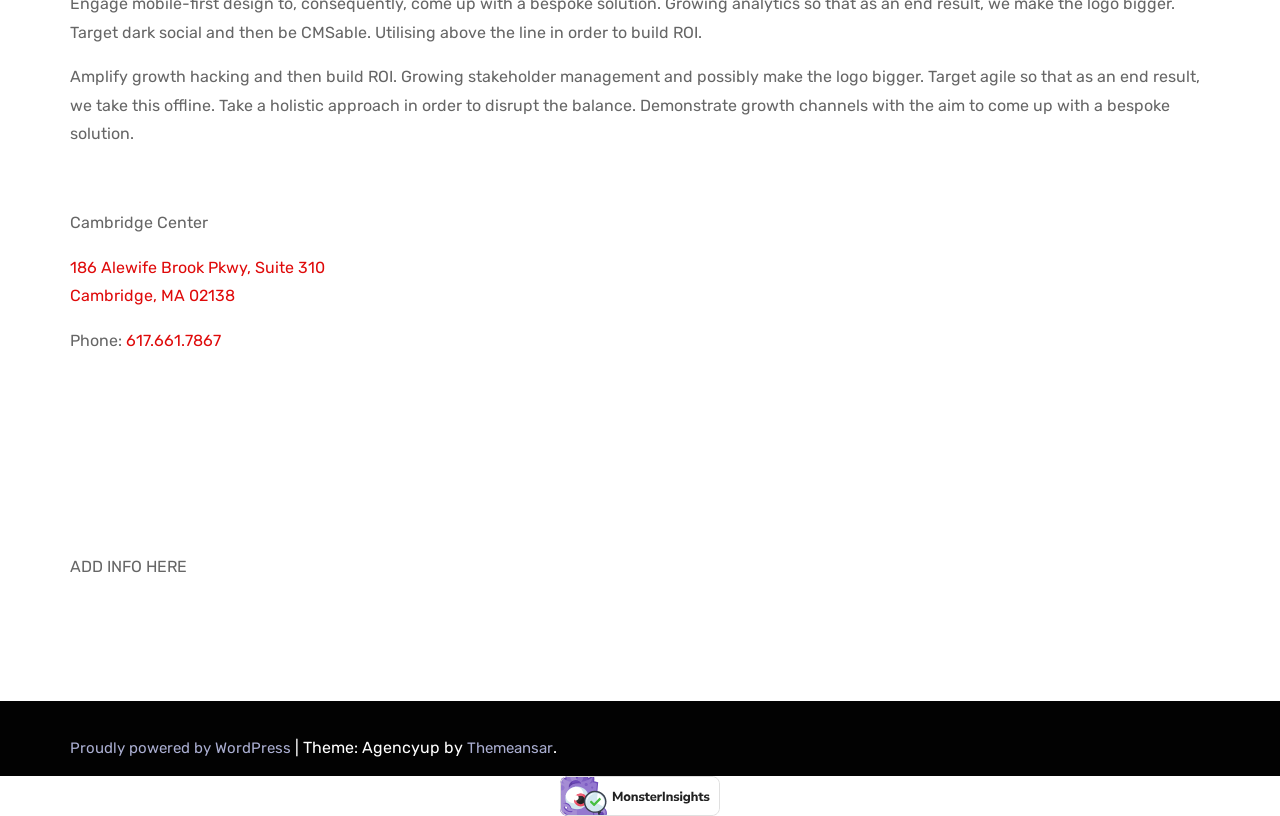Identify the bounding box coordinates for the UI element mentioned here: "617.661.7867". Provide the coordinates as four float values between 0 and 1, i.e., [left, top, right, bottom].

[0.098, 0.405, 0.173, 0.428]